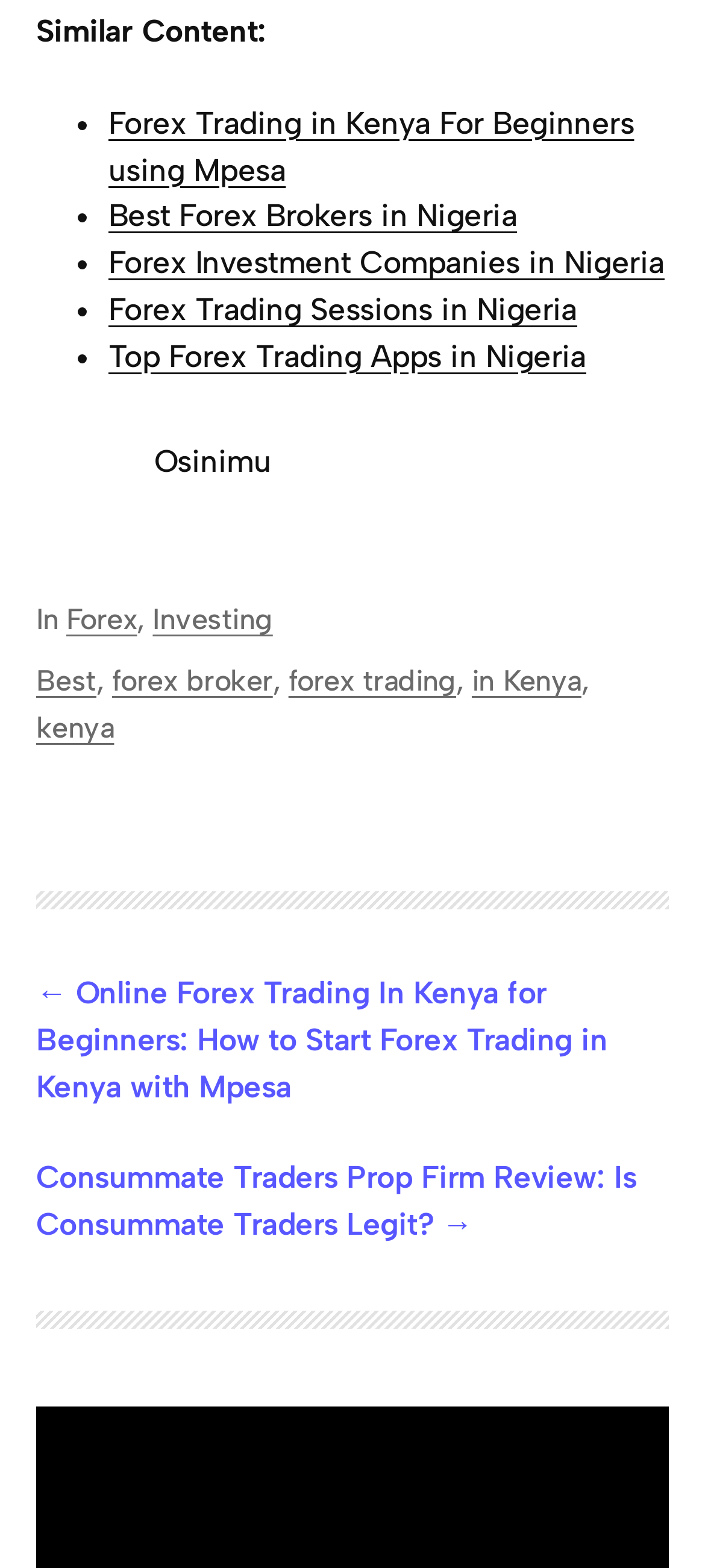Show the bounding box coordinates for the element that needs to be clicked to execute the following instruction: "Navigate to the previous page". Provide the coordinates in the form of four float numbers between 0 and 1, i.e., [left, top, right, bottom].

[0.051, 0.621, 0.862, 0.704]